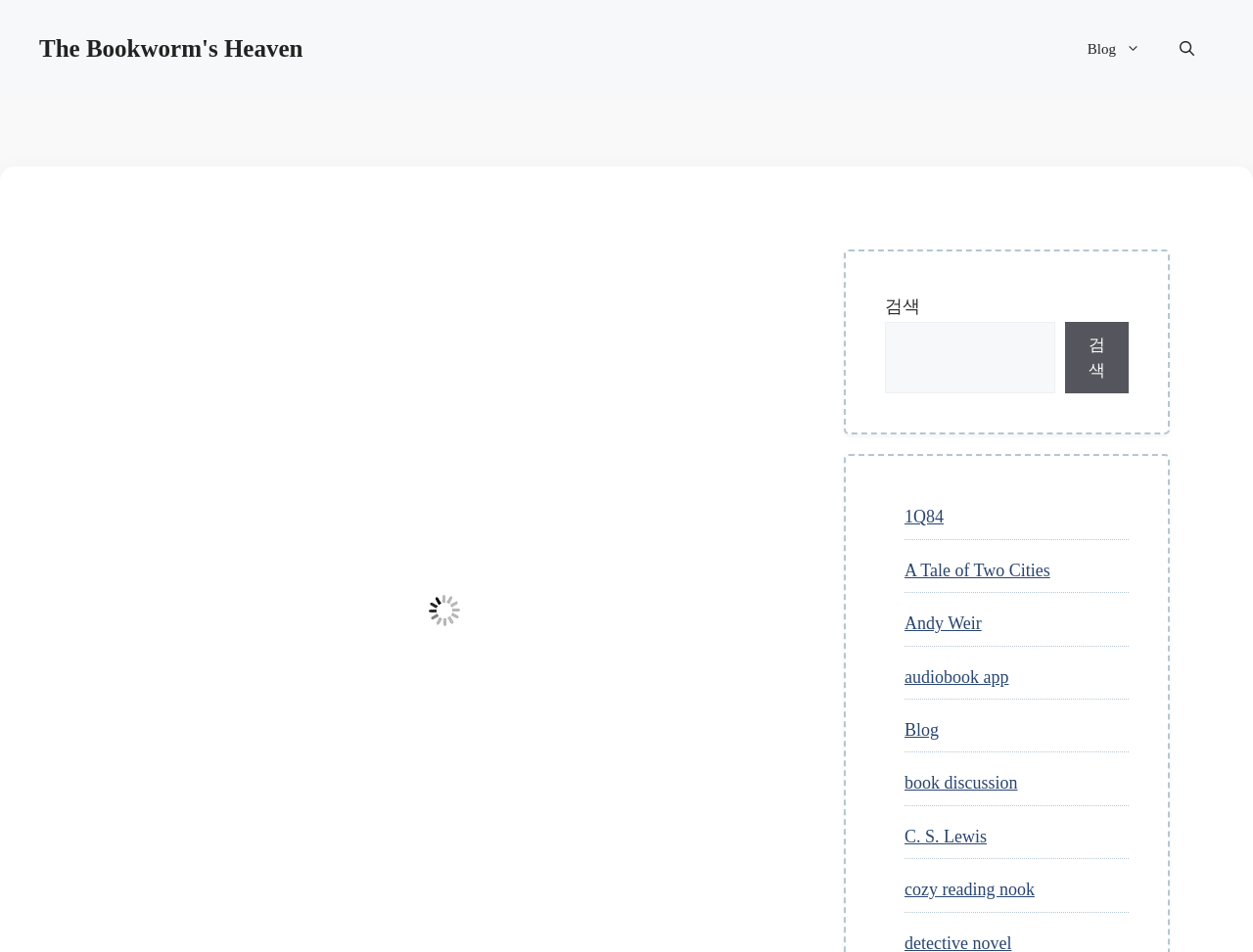What is the navigation section located at?
Answer with a single word or short phrase according to what you see in the image.

Top right corner